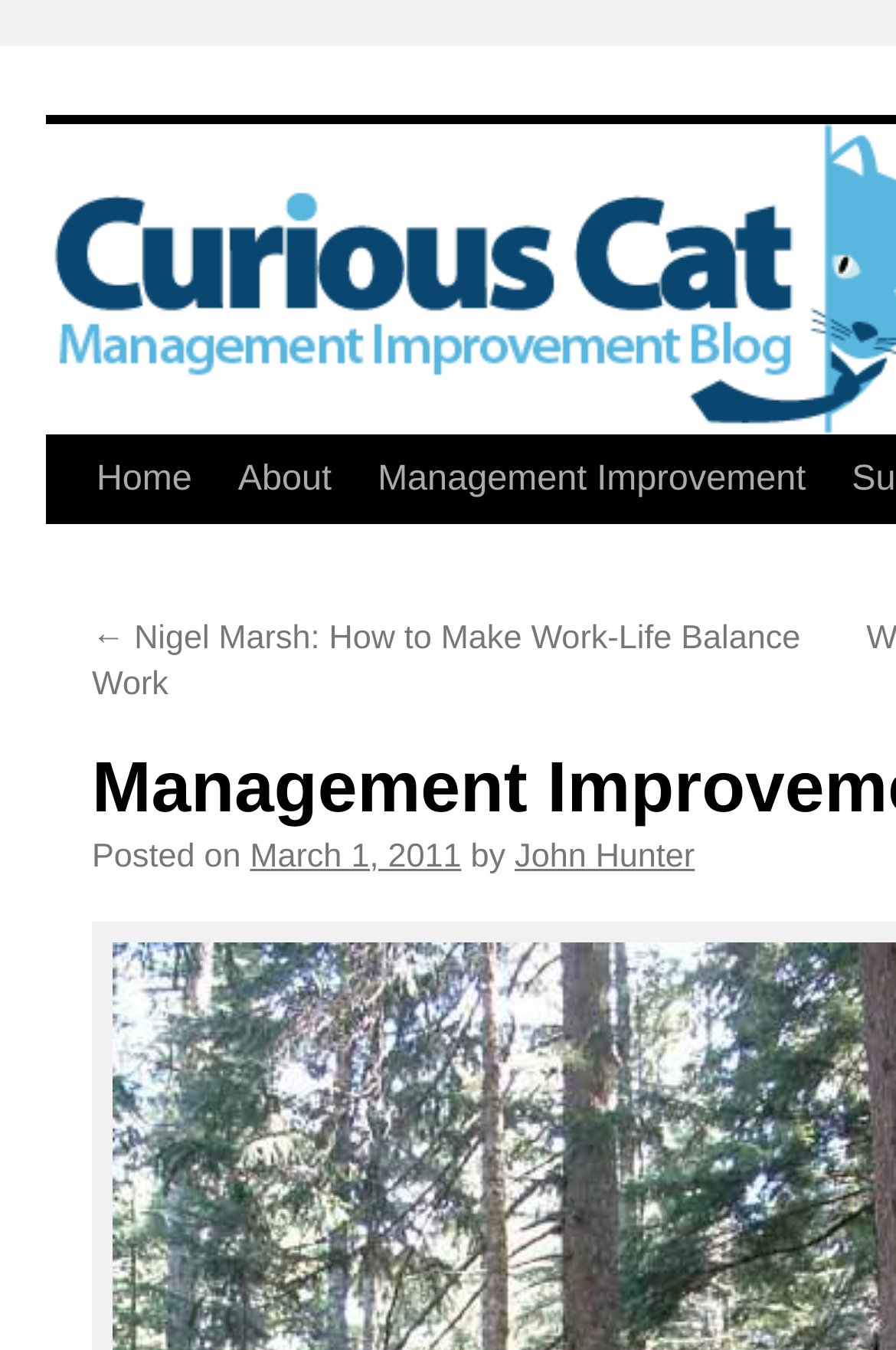Identify and provide the bounding box coordinates of the UI element described: "March 1, 2011". The coordinates should be formatted as [left, top, right, bottom], with each number being a float between 0 and 1.

[0.279, 0.685, 0.515, 0.713]